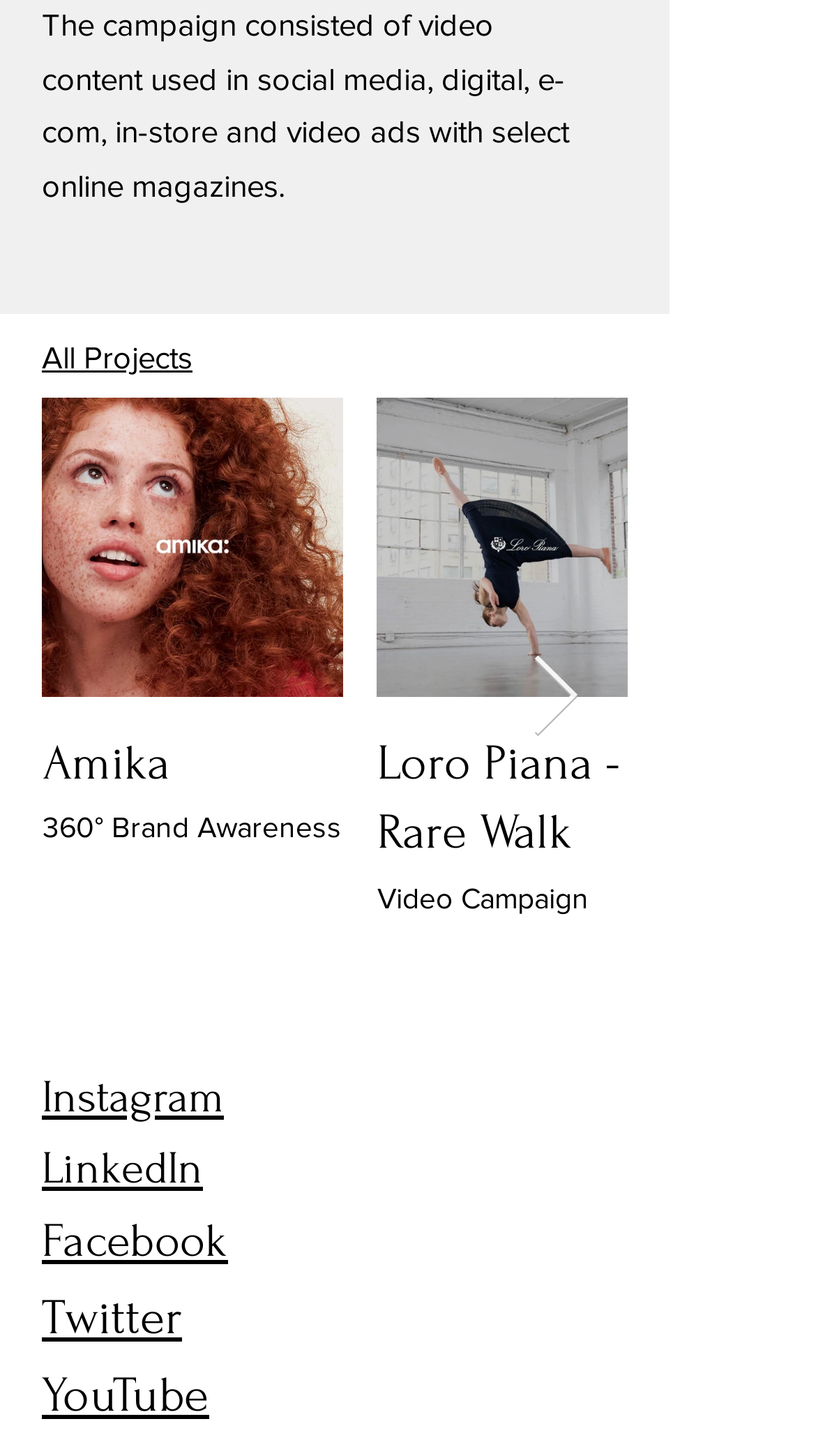Specify the bounding box coordinates of the element's area that should be clicked to execute the given instruction: "Open Amika_RXM_Cover image". The coordinates should be four float numbers between 0 and 1, i.e., [left, top, right, bottom].

[0.051, 0.272, 0.419, 0.479]